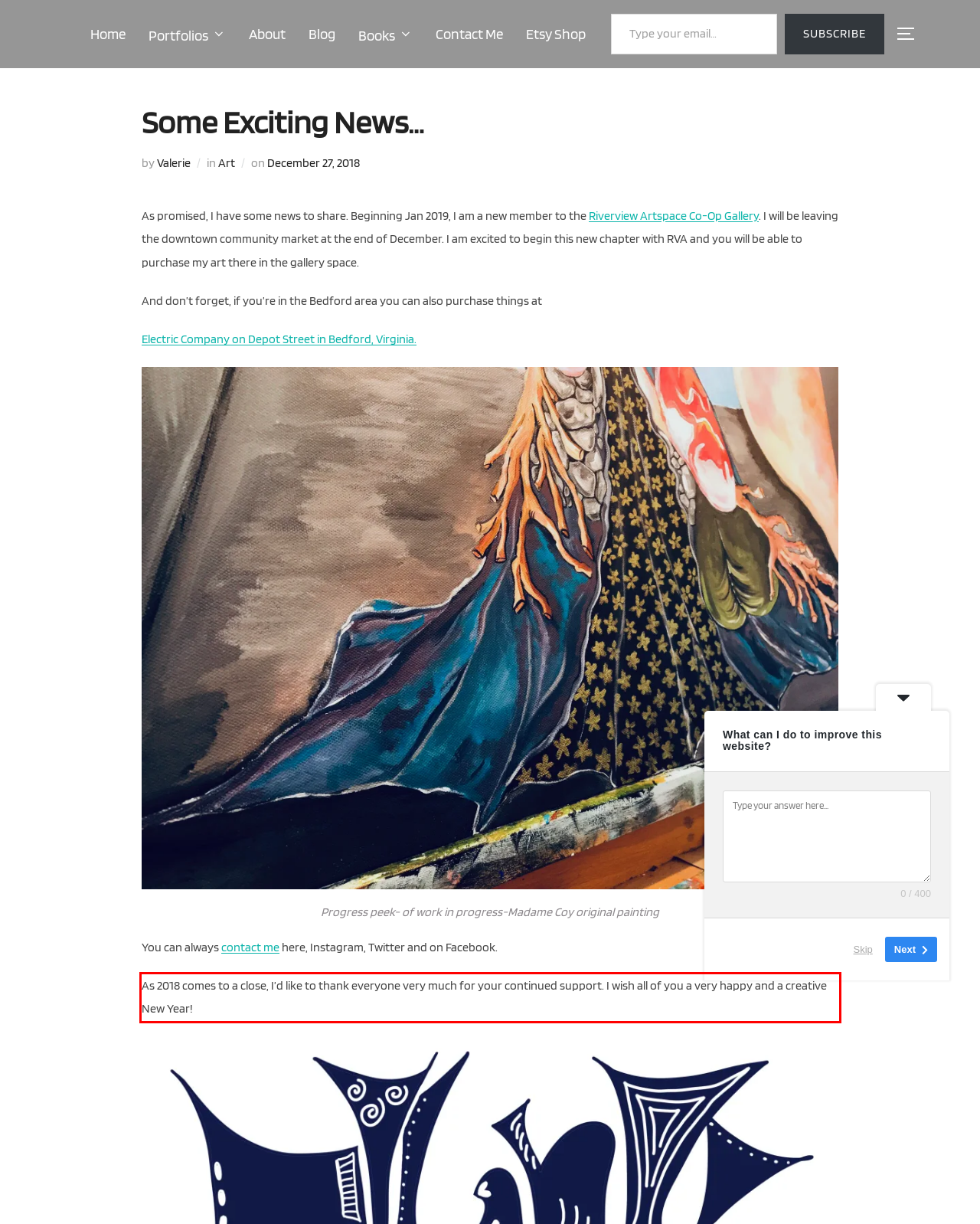From the provided screenshot, extract the text content that is enclosed within the red bounding box.

As 2018 comes to a close, I’d like to thank everyone very much for your continued support. I wish all of you a very happy and a creative New Year!